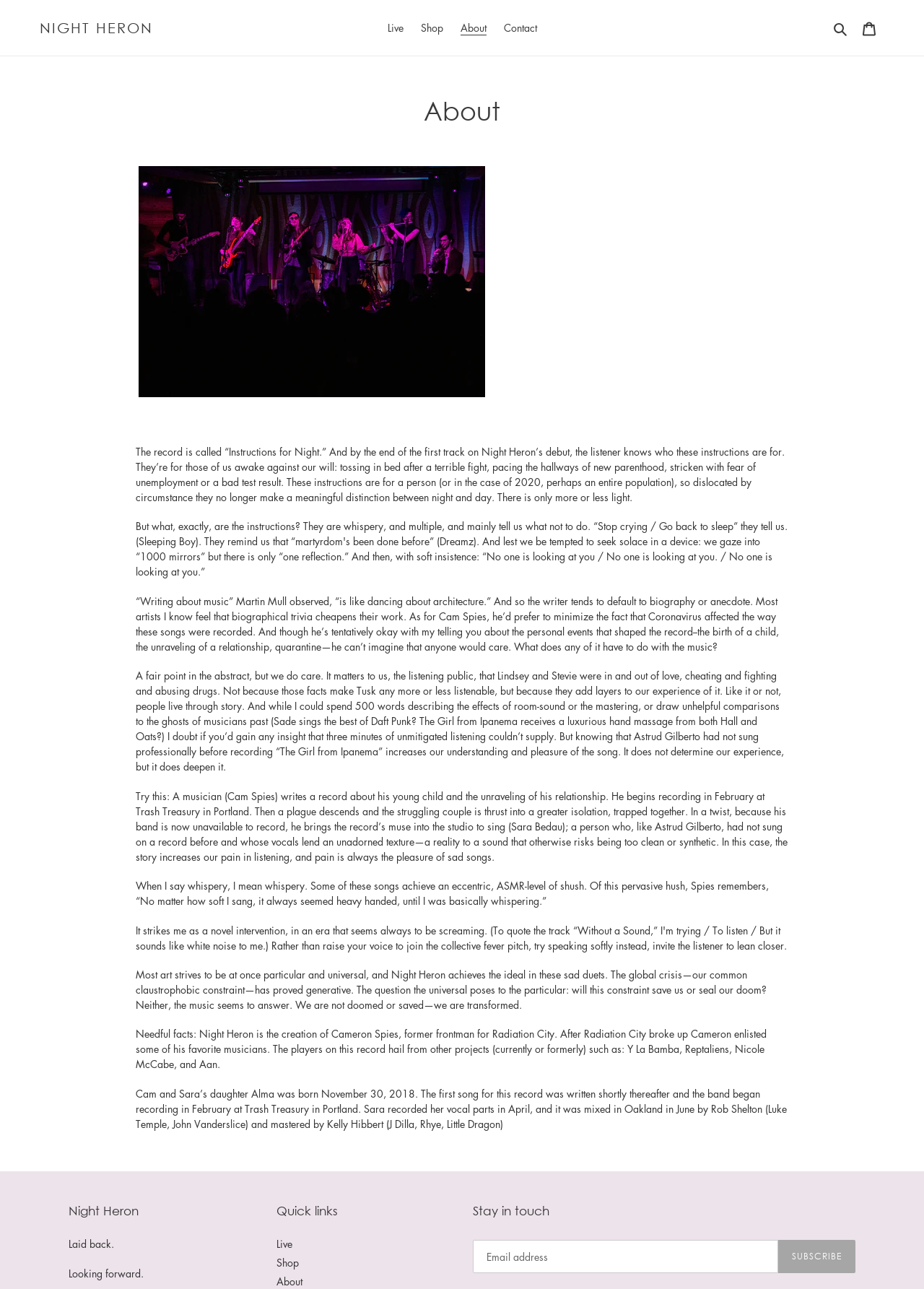Find the bounding box coordinates of the area that needs to be clicked in order to achieve the following instruction: "Click on the 'NIGHT HERON' link". The coordinates should be specified as four float numbers between 0 and 1, i.e., [left, top, right, bottom].

[0.043, 0.015, 0.166, 0.028]